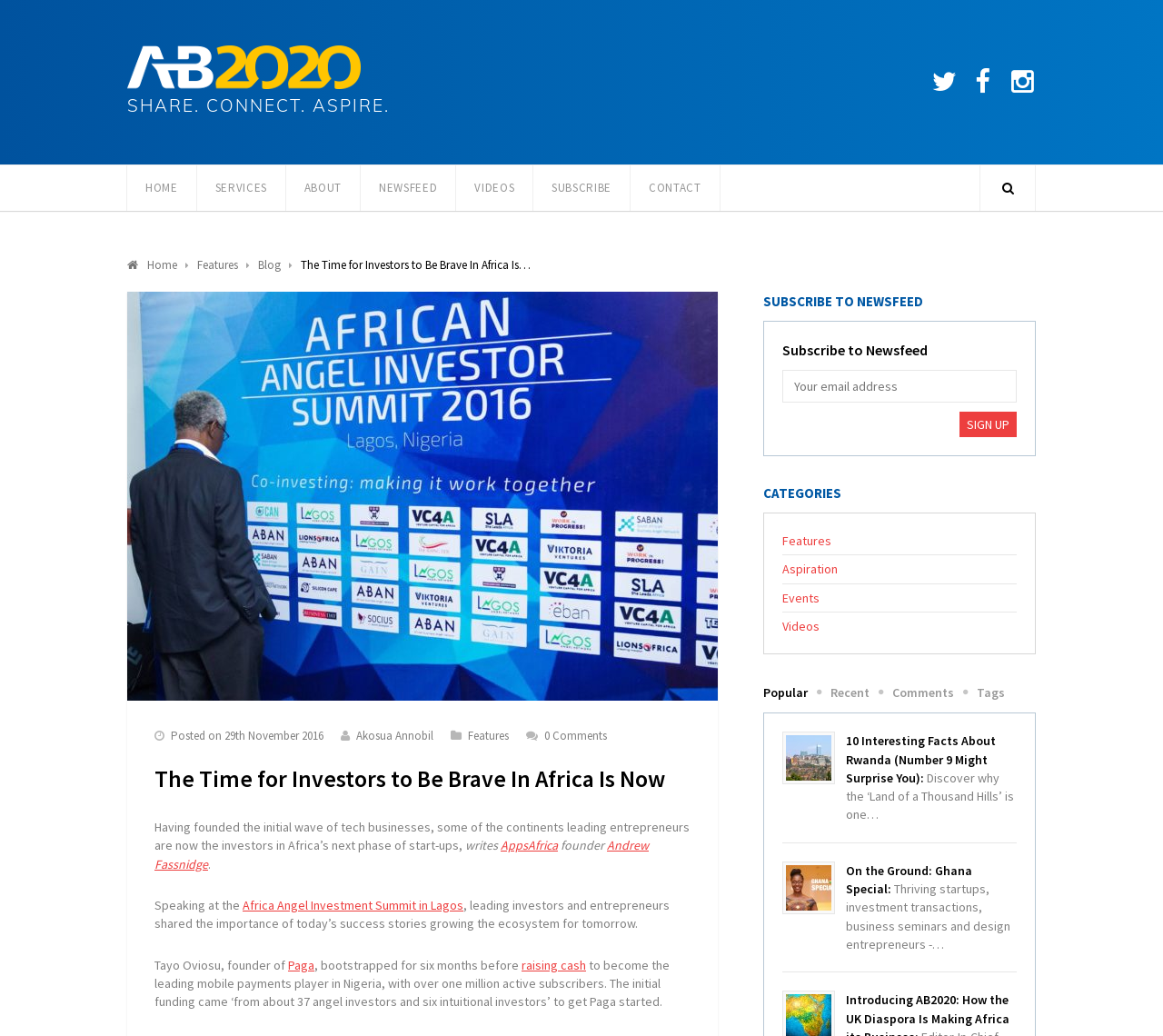Identify the bounding box coordinates of the area you need to click to perform the following instruction: "View the article about 10 Interesting Facts About Rwanda".

[0.727, 0.706, 0.874, 0.795]